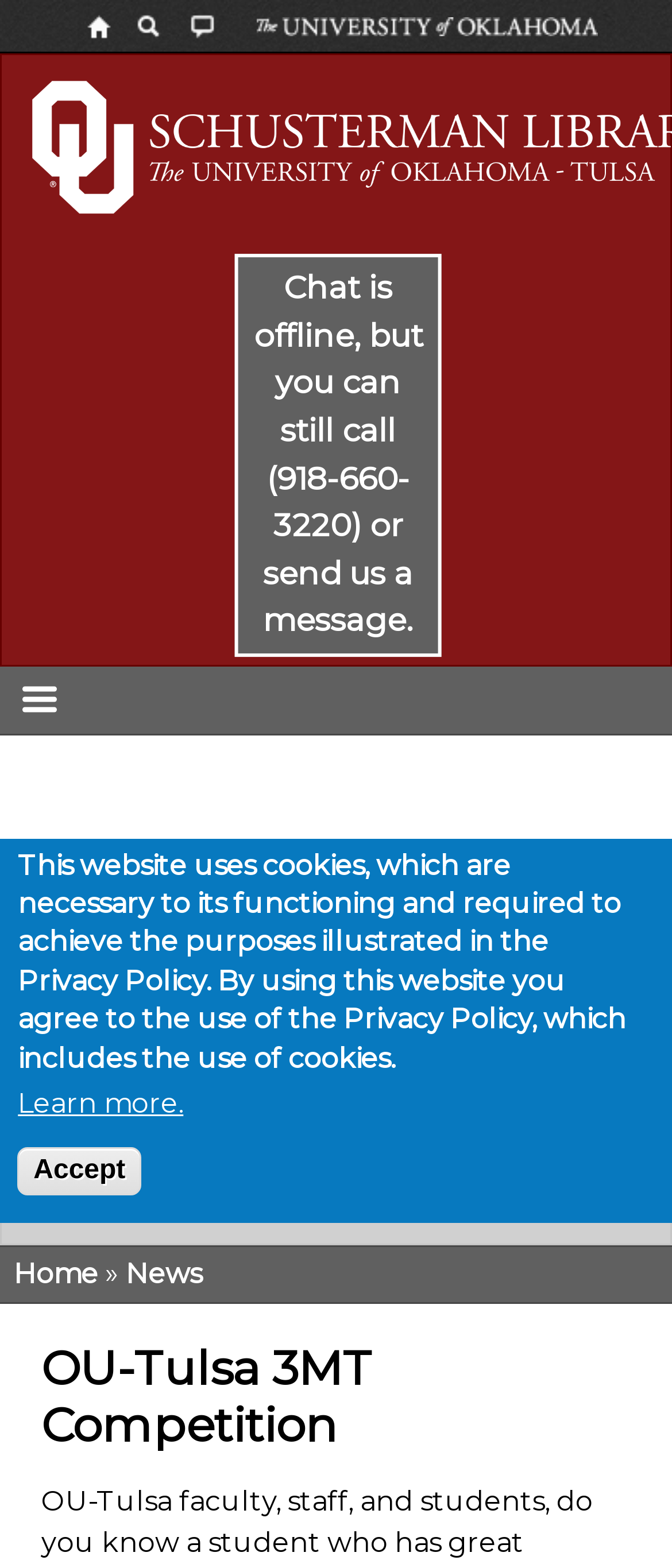Locate the bounding box coordinates of the element you need to click to accomplish the task described by this instruction: "Search for books and articles".

[0.068, 0.721, 0.693, 0.768]